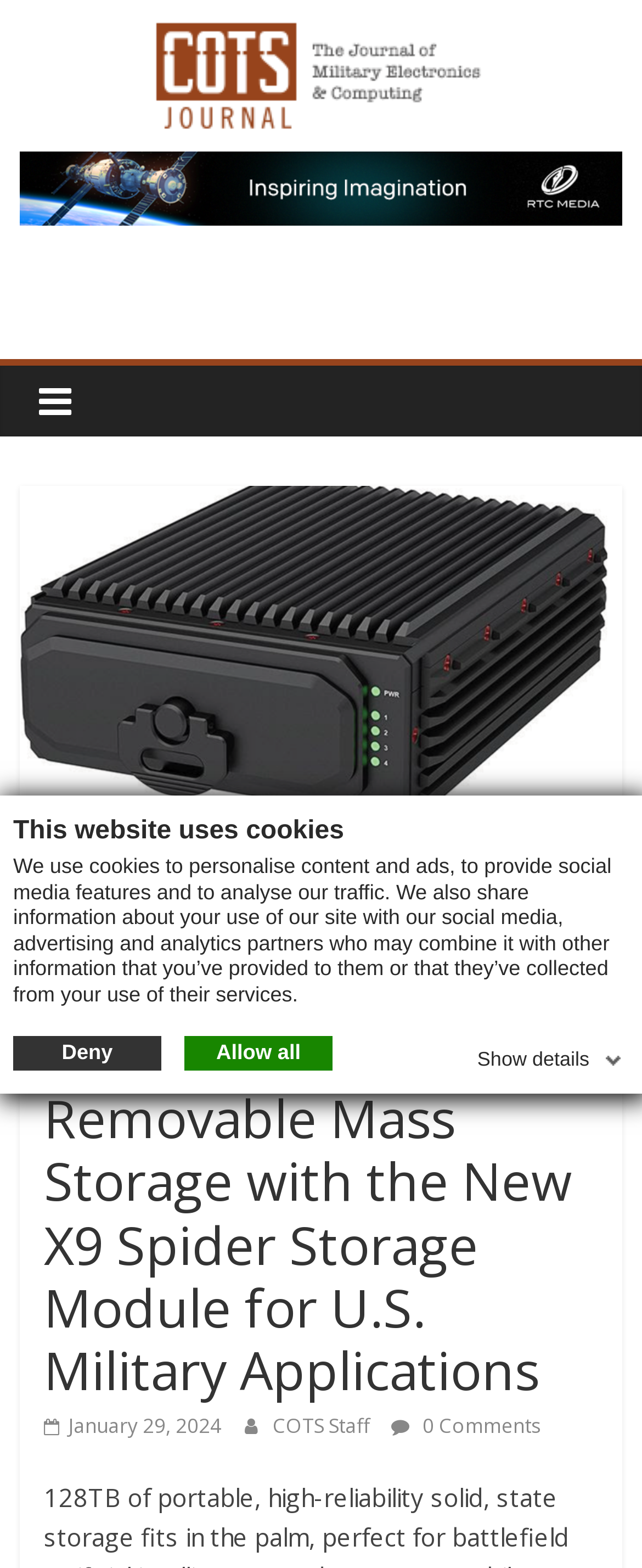Using the description: "parent_node: 0 aria-label="Open navigation menu"", identify the bounding box of the corresponding UI element in the screenshot.

None